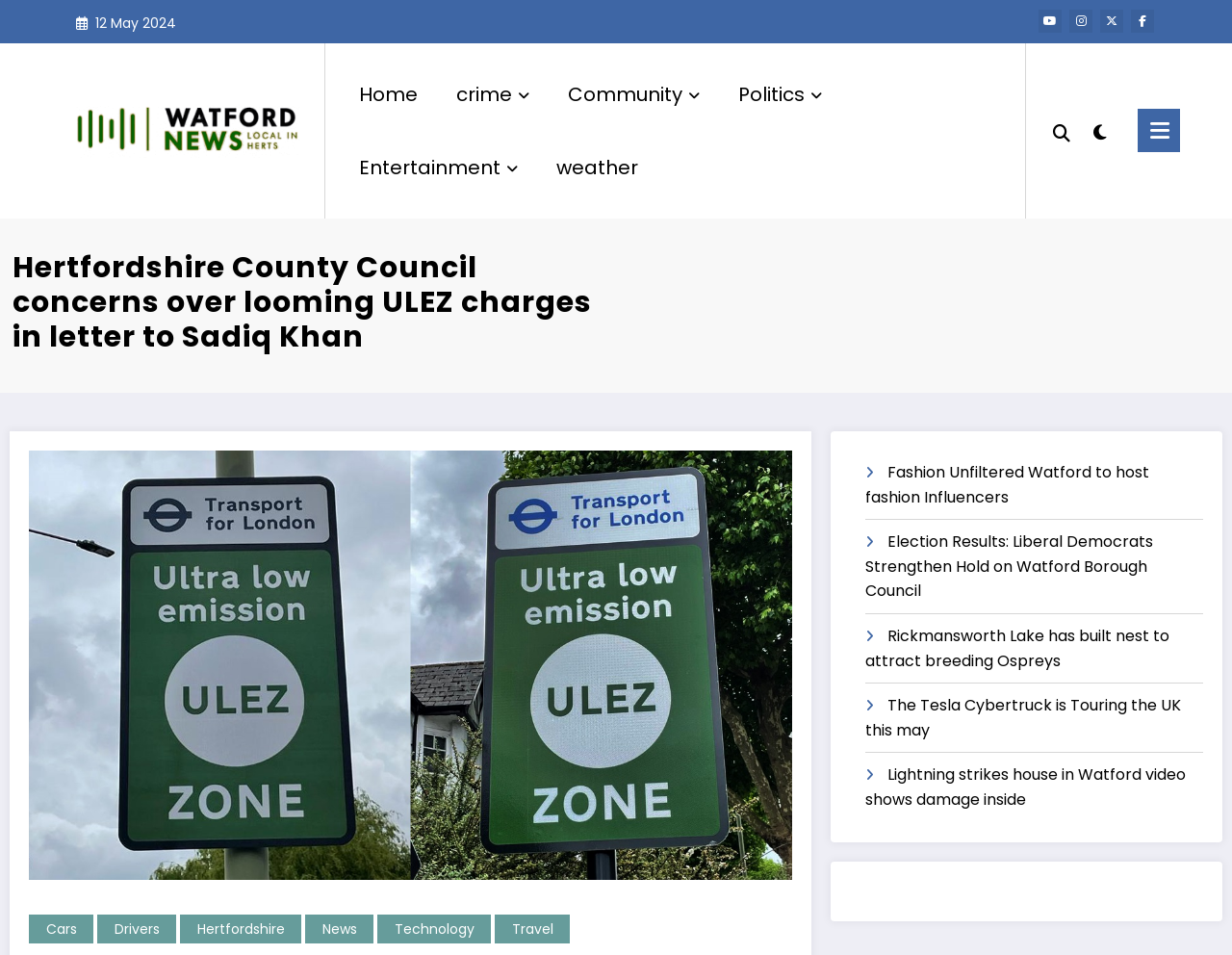Determine the bounding box coordinates of the clickable region to execute the instruction: "Check the news about 'Lightning strikes house in Watford video shows damage inside'". The coordinates should be four float numbers between 0 and 1, denoted as [left, top, right, bottom].

[0.703, 0.8, 0.963, 0.849]